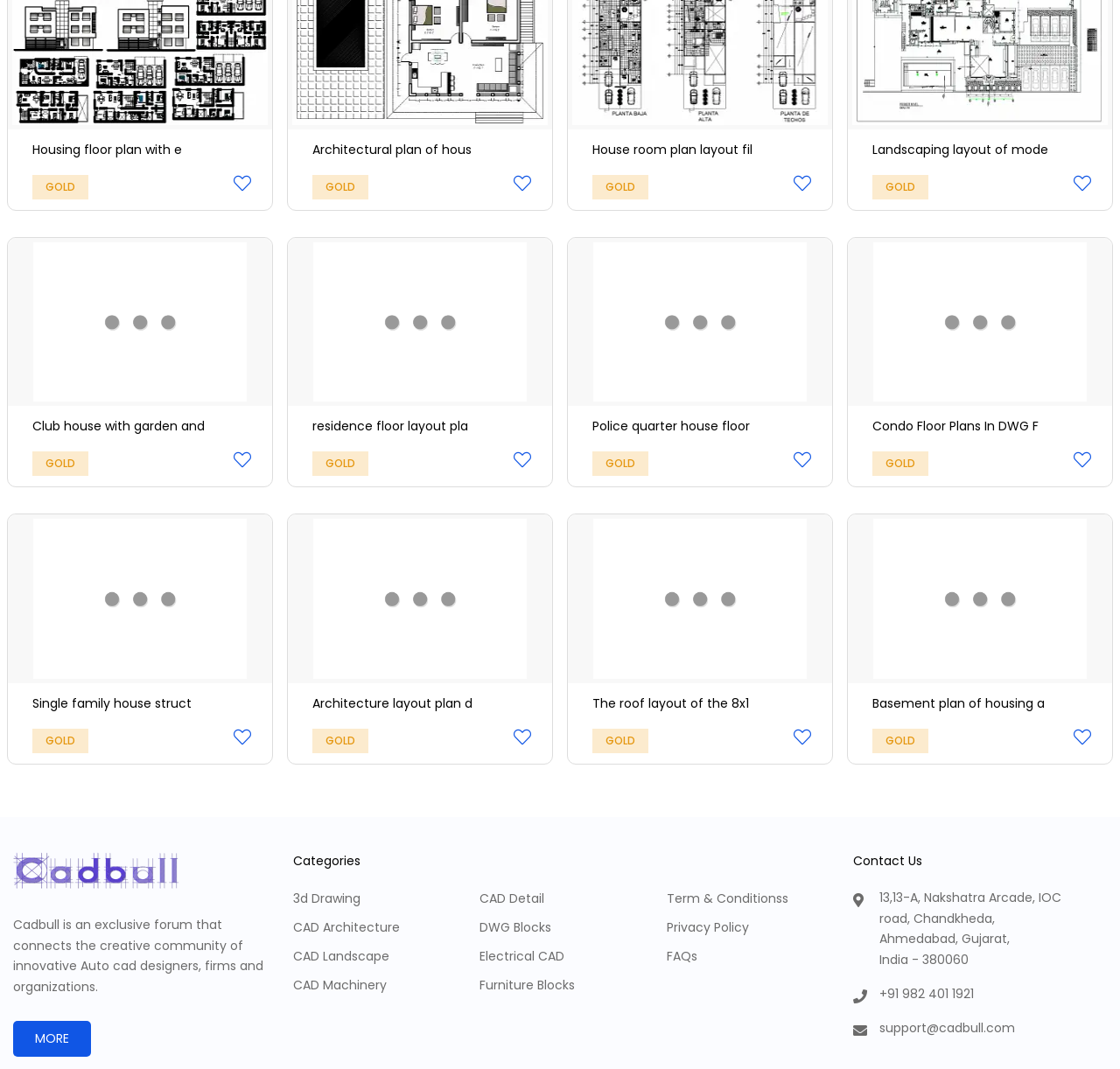What is the last link in the 'Categories' section?
Please use the image to provide a one-word or short phrase answer.

FAQs